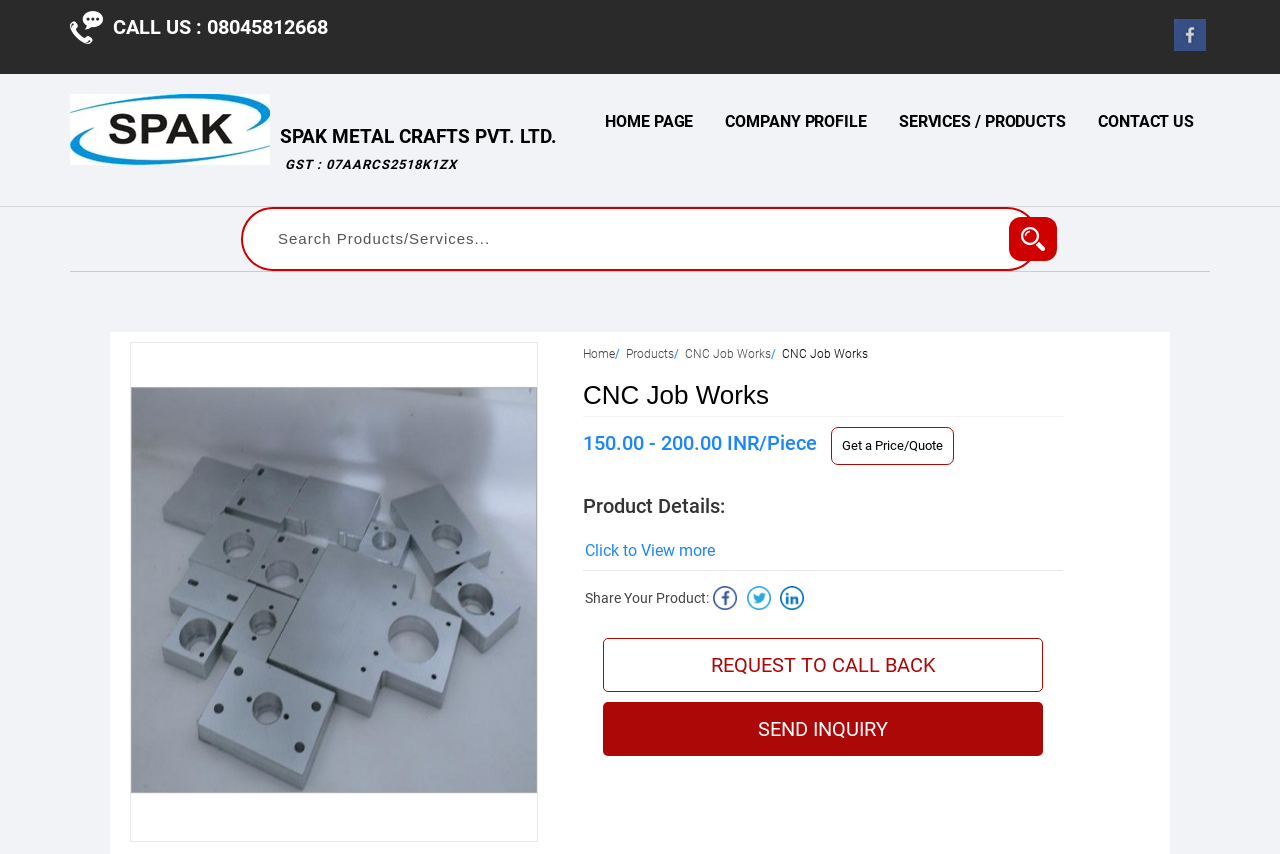Select the bounding box coordinates of the element I need to click to carry out the following instruction: "Call the company".

[0.055, 0.013, 0.08, 0.052]